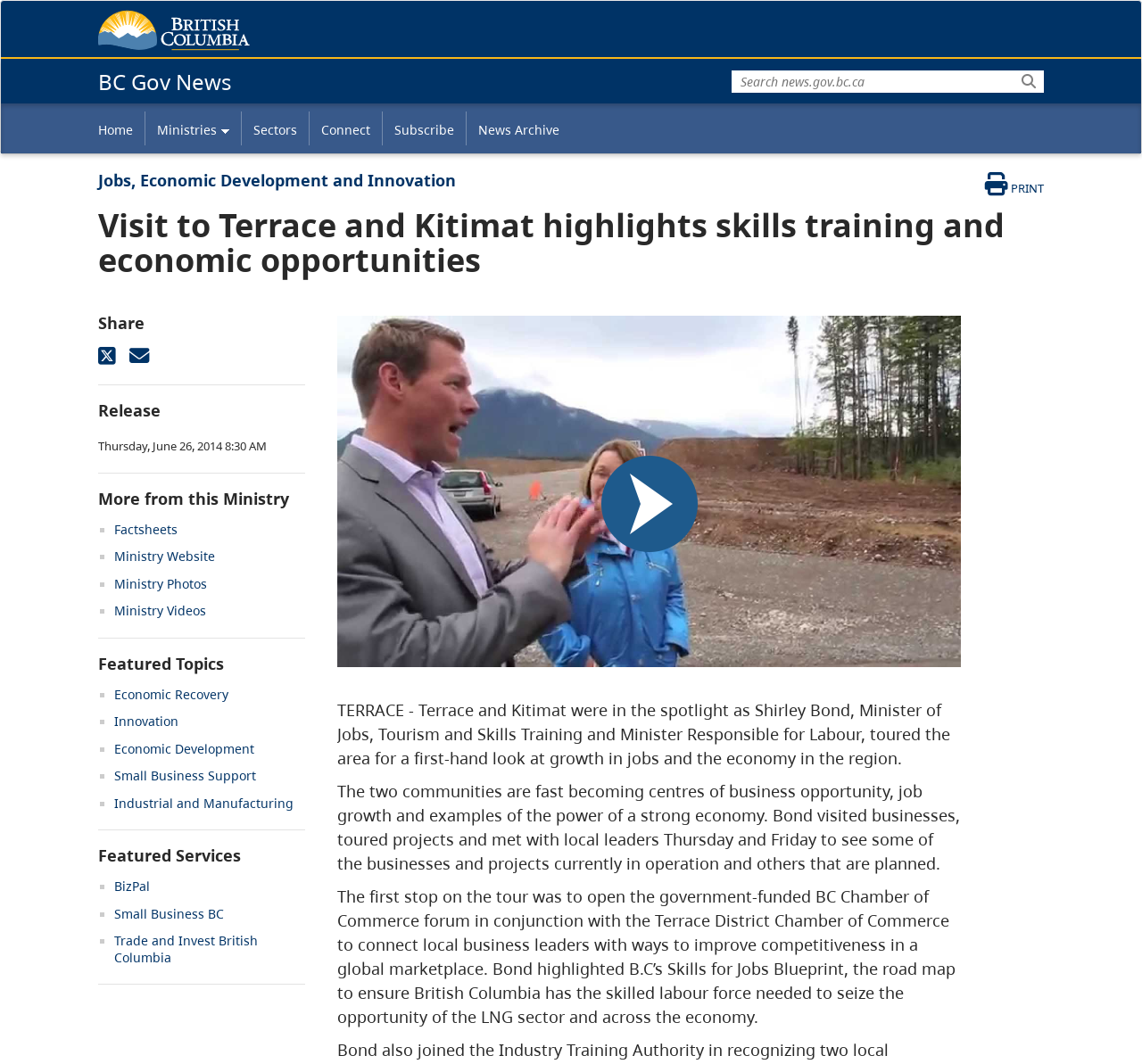Determine the bounding box coordinates of the clickable region to carry out the instruction: "visit cetome.com".

None